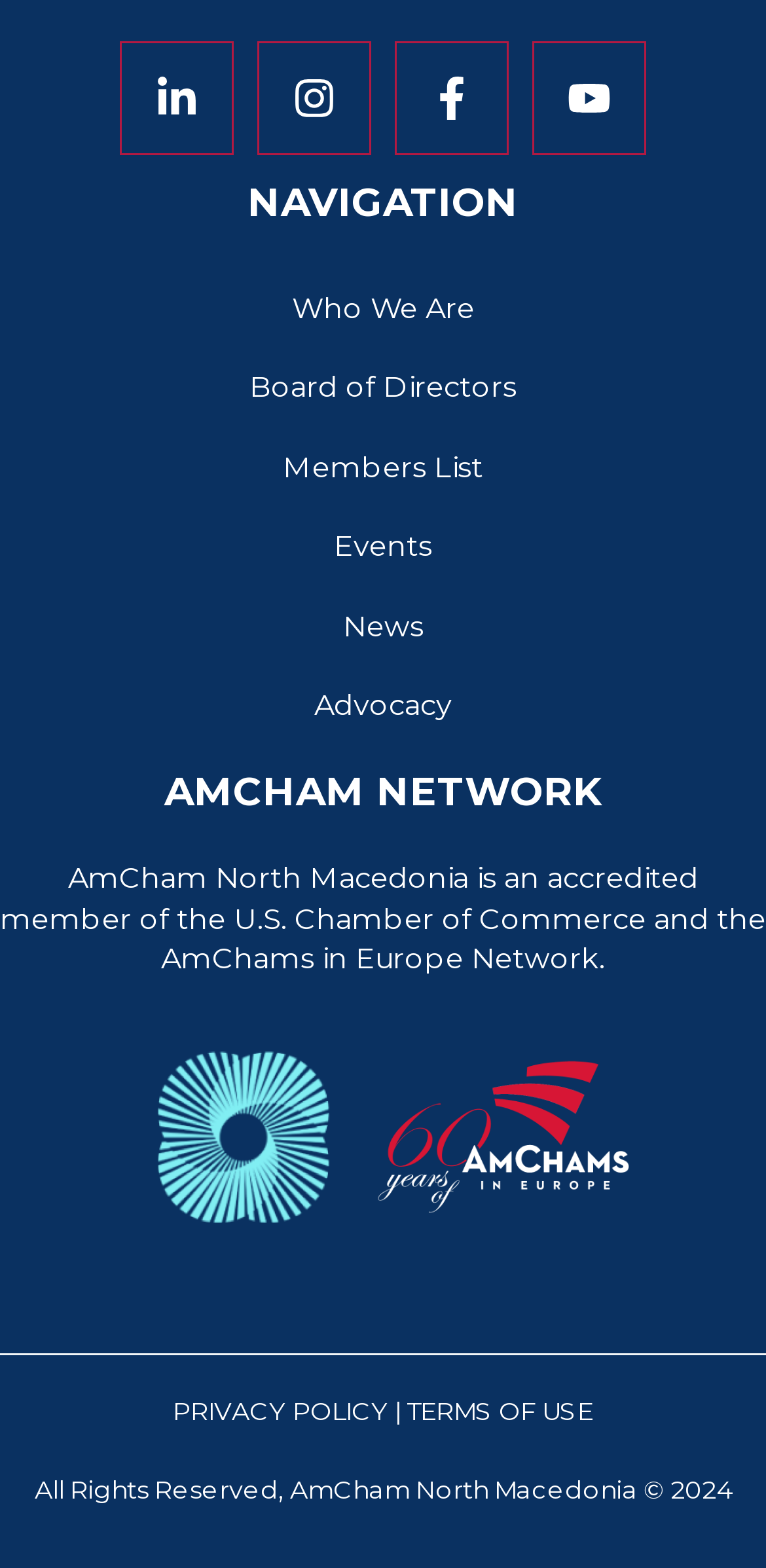Show the bounding box coordinates of the element that should be clicked to complete the task: "Visit LinkedIn".

[0.156, 0.026, 0.305, 0.099]